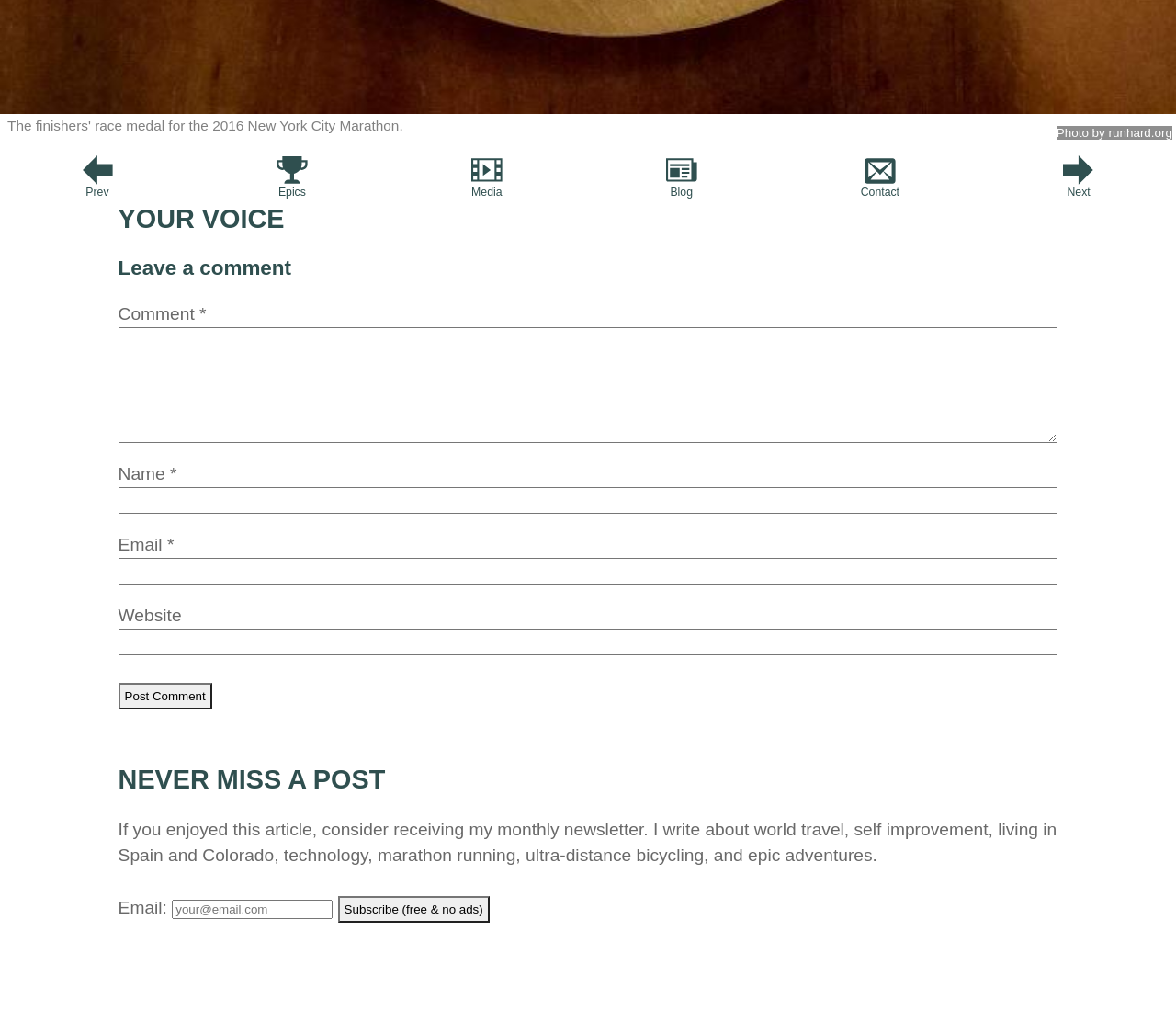Answer the following in one word or a short phrase: 
What is the call-to-action for the newsletter?

Subscribe (free & no ads)